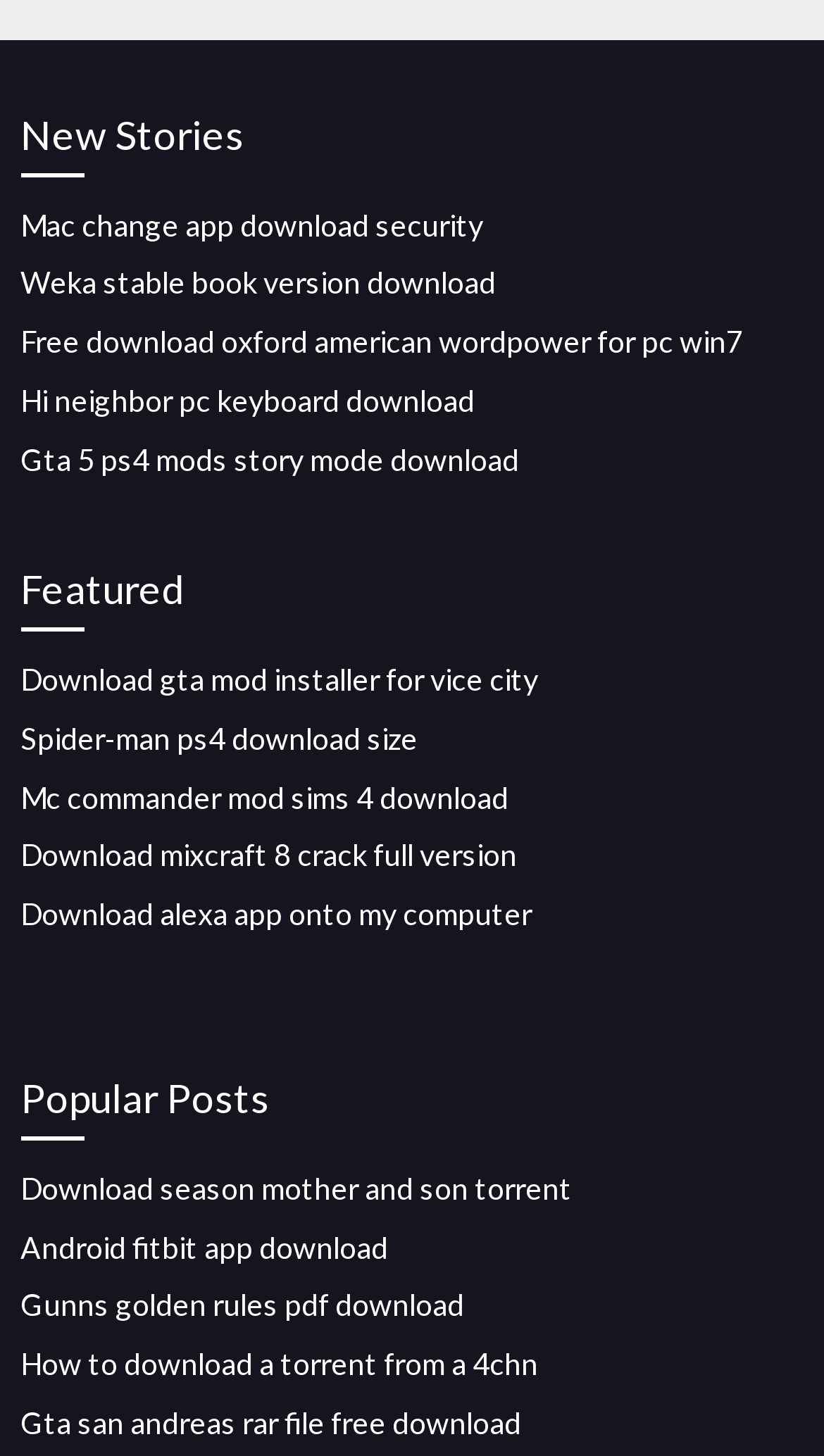Extract the bounding box coordinates of the UI element described by: "Weka stable book version download". The coordinates should include four float numbers ranging from 0 to 1, e.g., [left, top, right, bottom].

[0.025, 0.182, 0.602, 0.206]